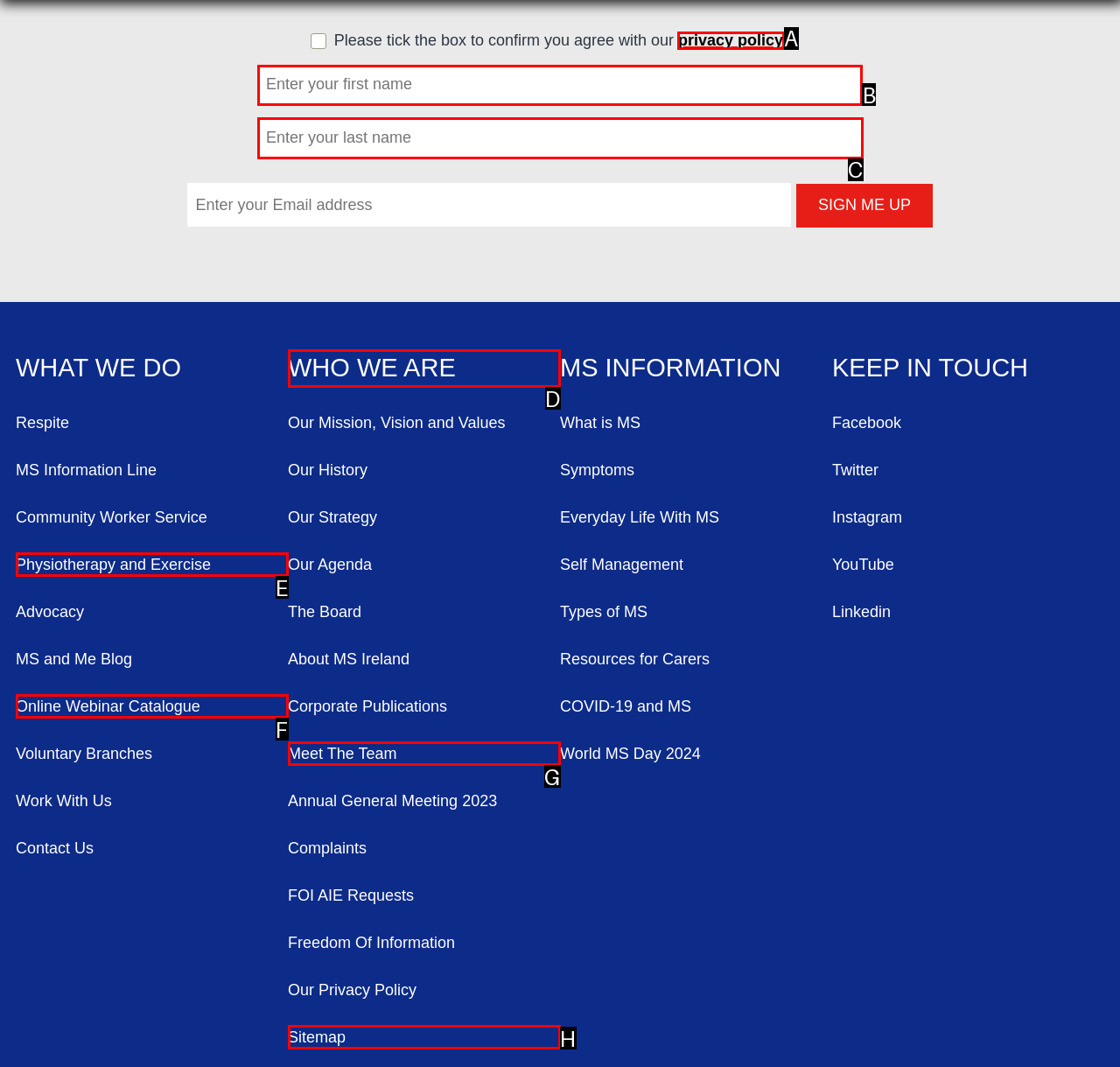Indicate which HTML element you need to click to complete the task: Enter first name. Provide the letter of the selected option directly.

B